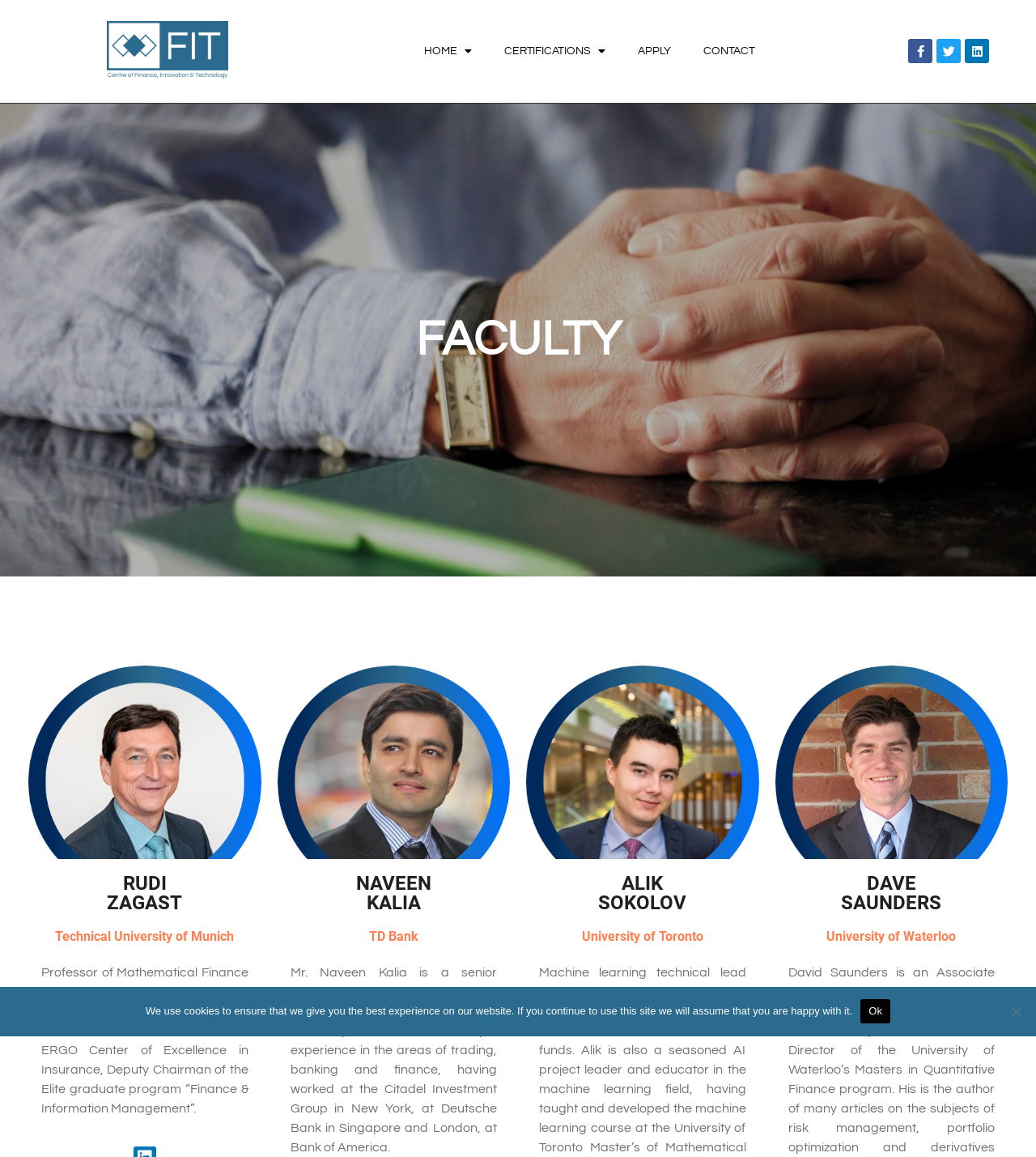Please identify the bounding box coordinates of the area that needs to be clicked to fulfill the following instruction: "go to home page."

[0.394, 0.03, 0.471, 0.058]